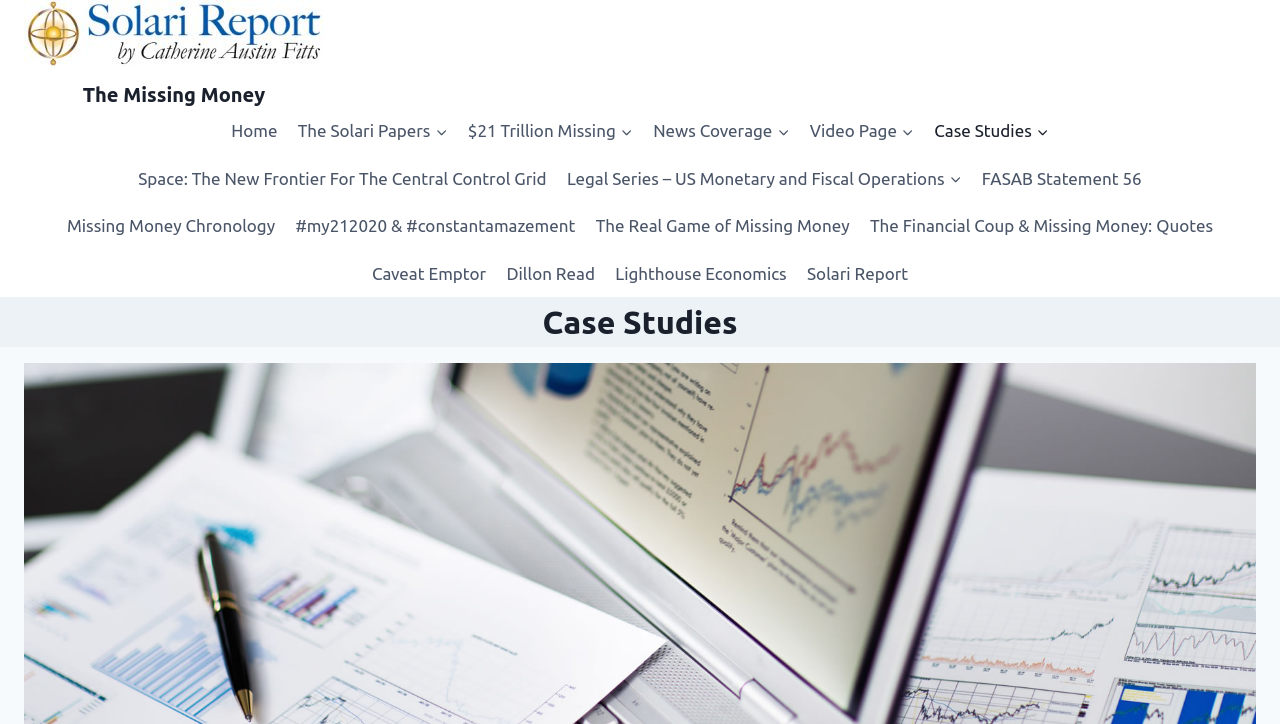How many child menus are there under 'The Solari Papers'?
Based on the visual details in the image, please answer the question thoroughly.

I counted the number of child menus under 'The Solari Papers' by looking at the button element with the description 'Child menu of The Solari Papers', which indicates that there is one child menu.